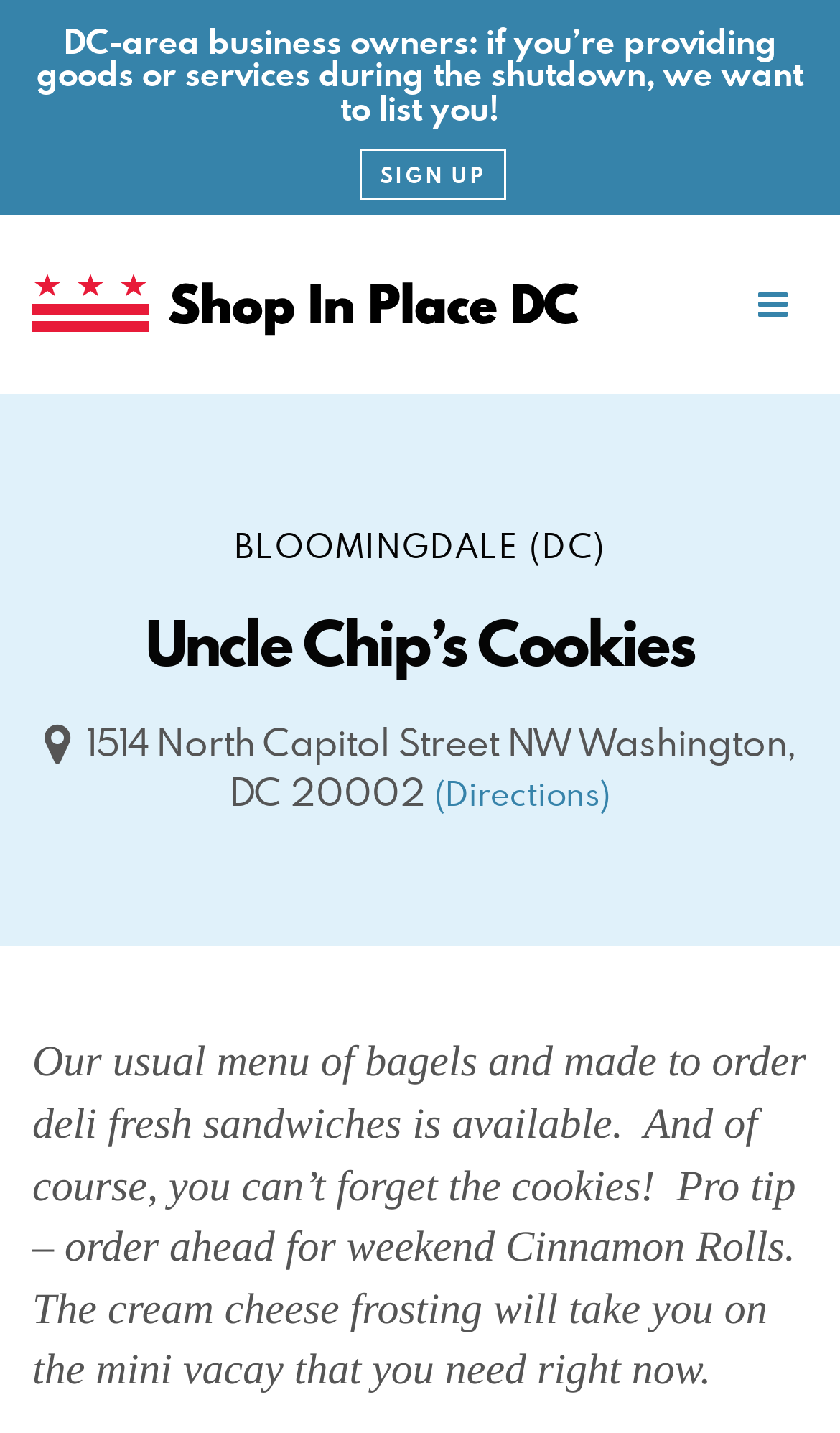Answer in one word or a short phrase: 
What type of rolls are available for order ahead on weekends?

Cinnamon Rolls